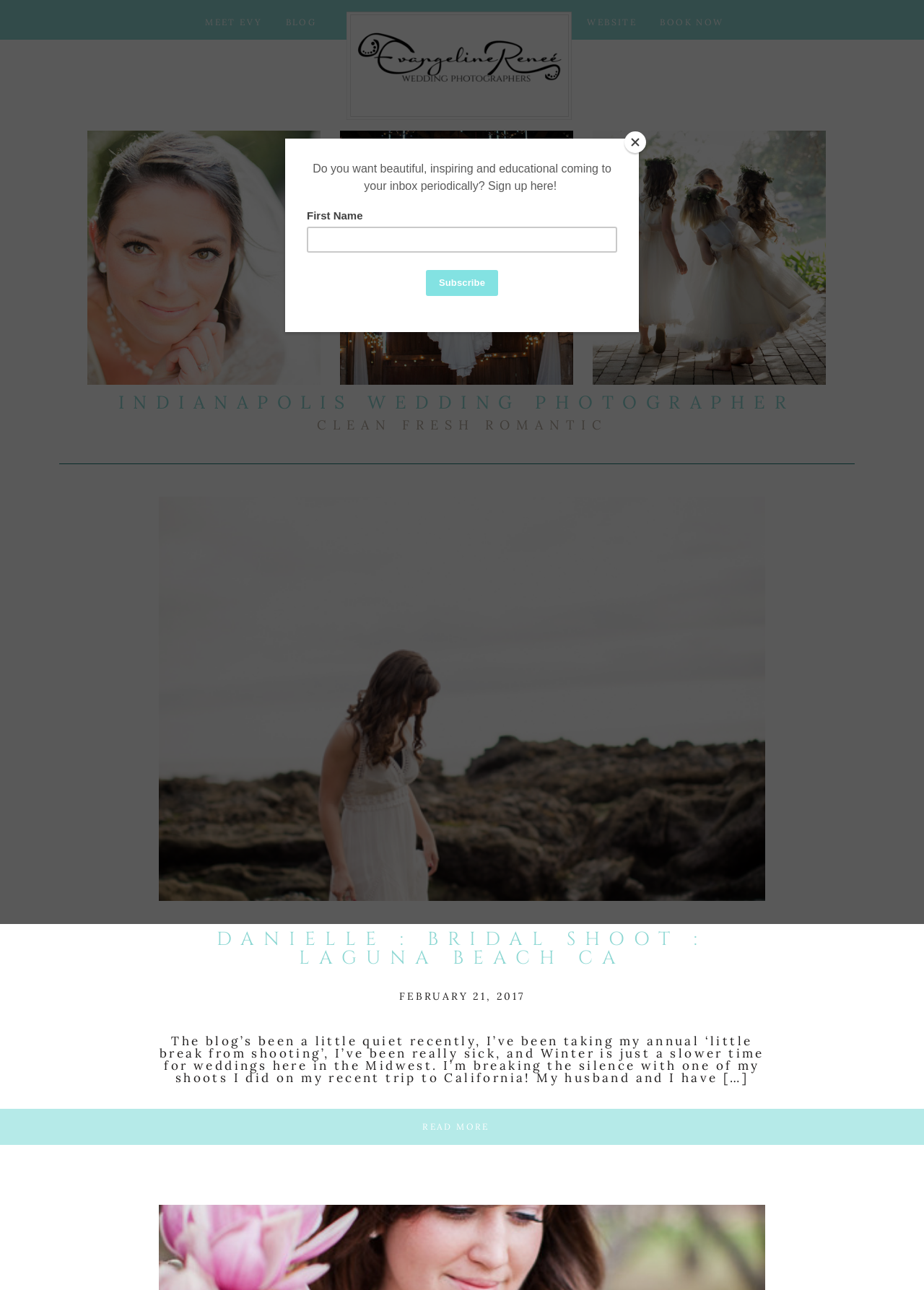Identify the coordinates of the bounding box for the element that must be clicked to accomplish the instruction: "meet the photographer".

[0.217, 0.014, 0.289, 0.024]